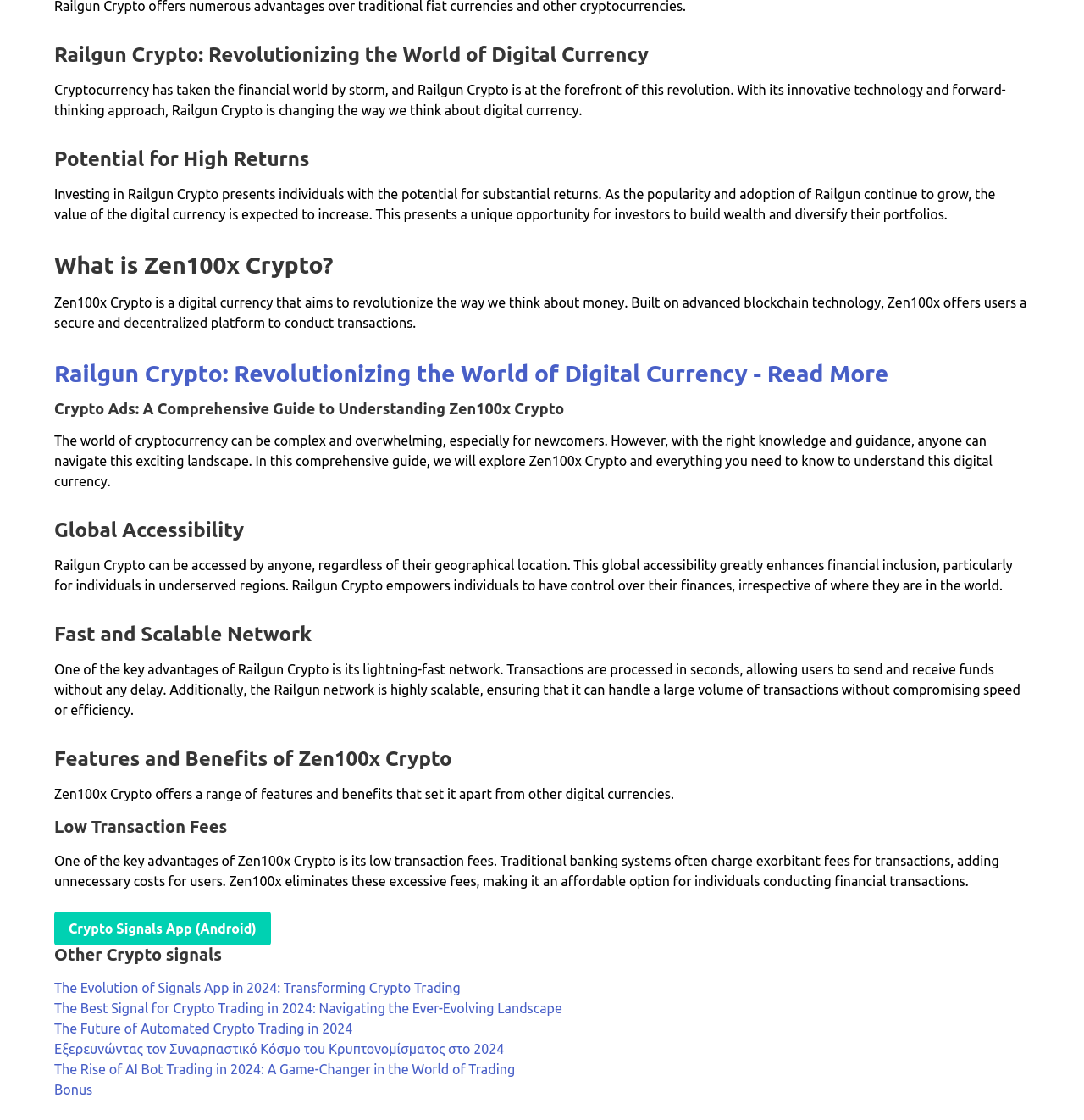Please provide a detailed answer to the question below based on the screenshot: 
What is the advantage of Zen100x Crypto's network?

The webpage mentions that one of the key advantages of Railgun Crypto is its lightning-fast network. Transactions are processed in seconds, allowing users to send and receive funds without any delay. Additionally, the Railgun network is highly scalable, ensuring that it can handle a large volume of transactions without compromising speed or efficiency.